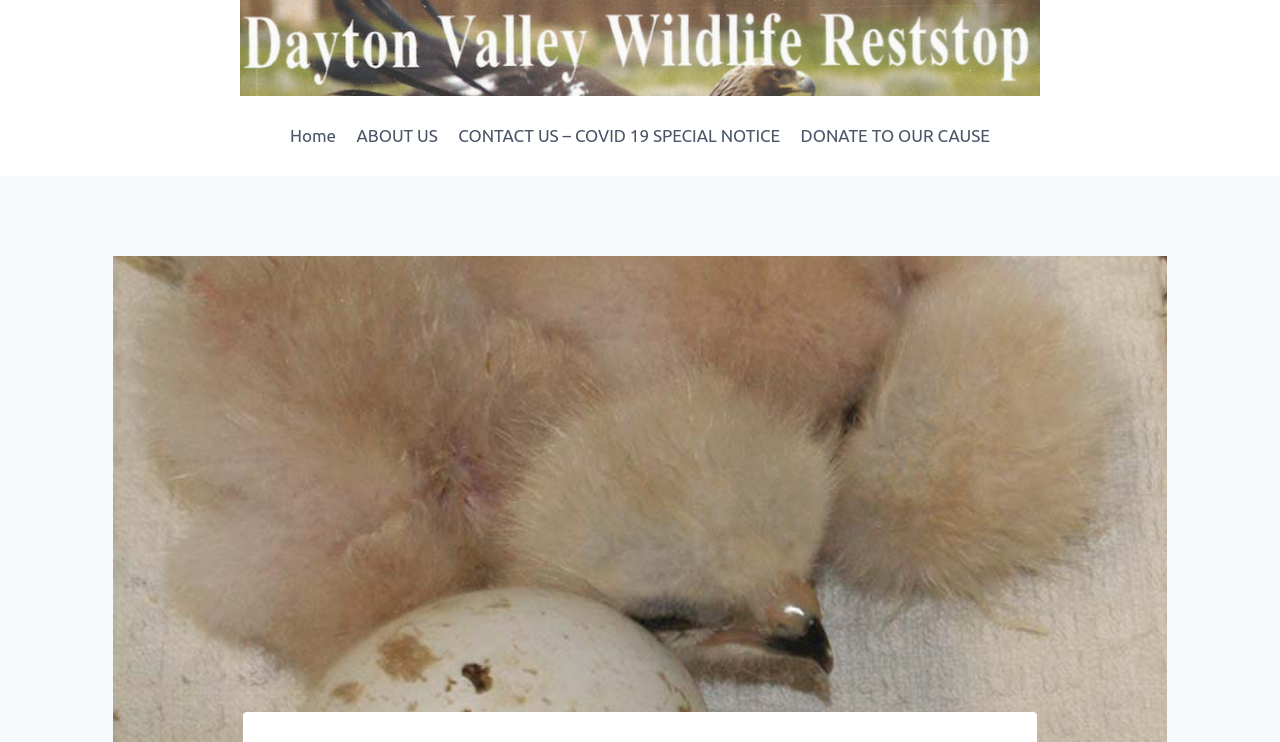Given the following UI element description: "alt="Dayton Valley Wildlife Reststop"", find the bounding box coordinates in the webpage screenshot.

[0.188, 0.0, 0.812, 0.129]